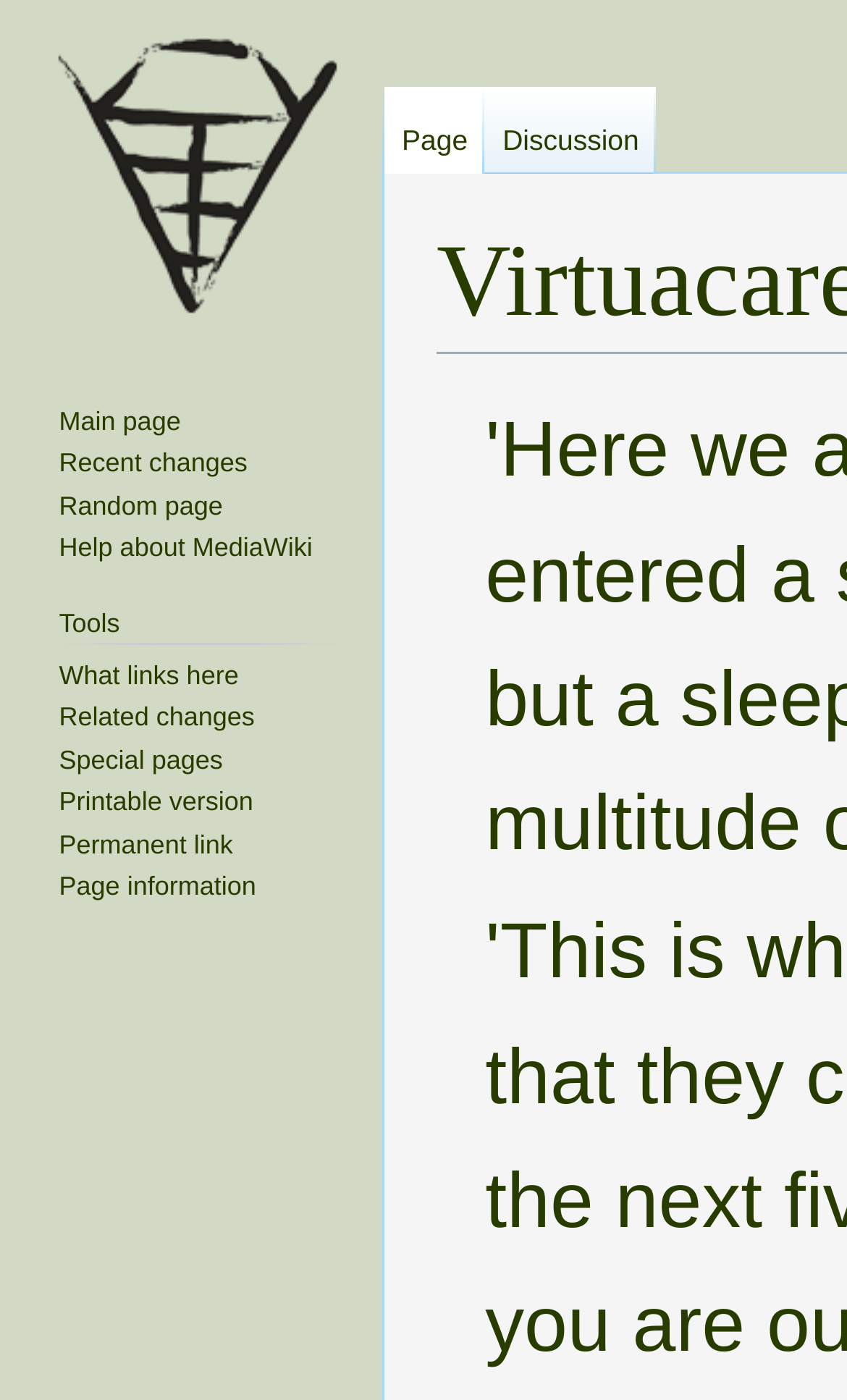Answer the question using only a single word or phrase: 
What is the last link under the 'Navigation' section?

Help about MediaWiki